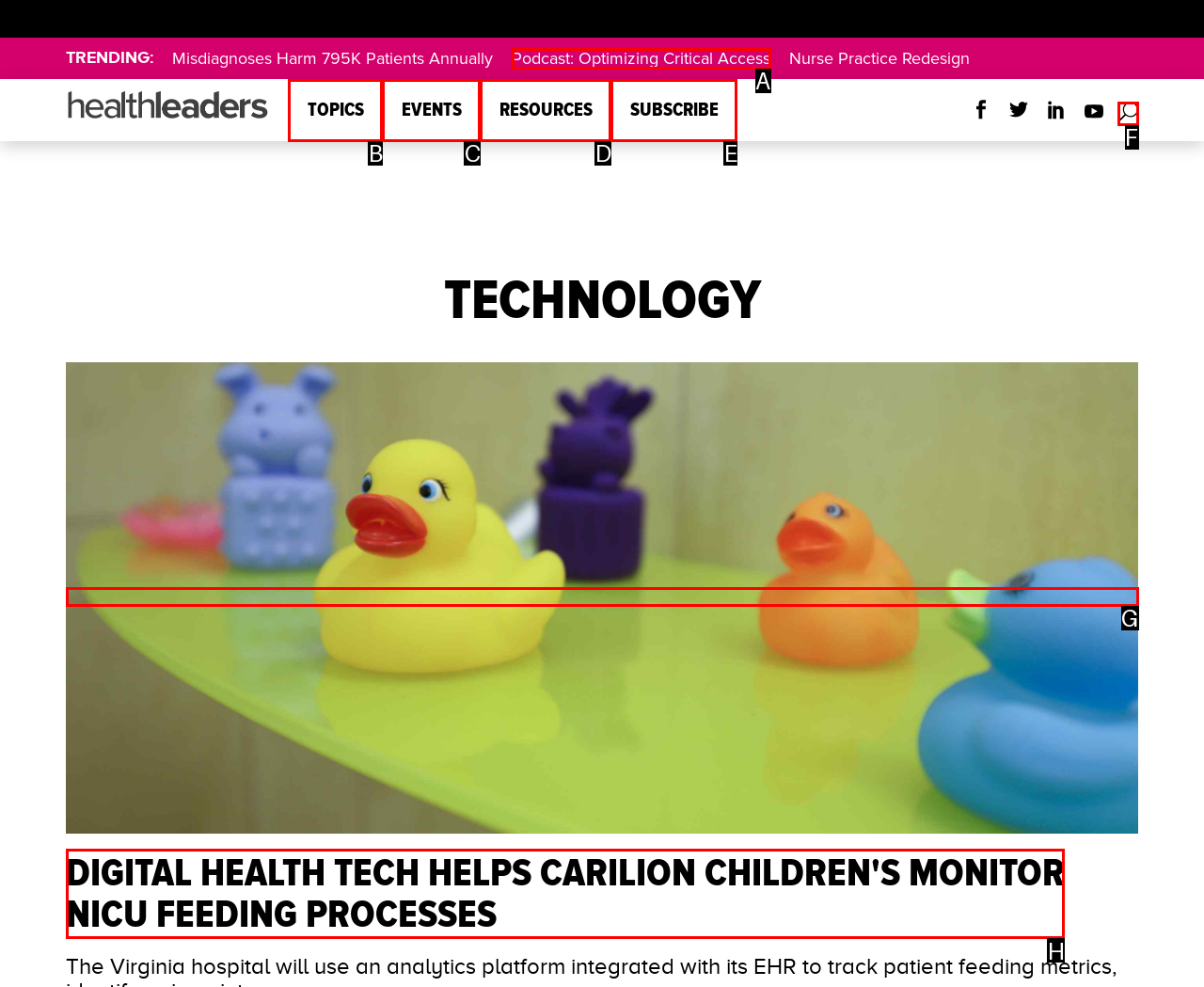Determine the letter of the element to click to accomplish this task: Explore digital health tech. Respond with the letter.

H